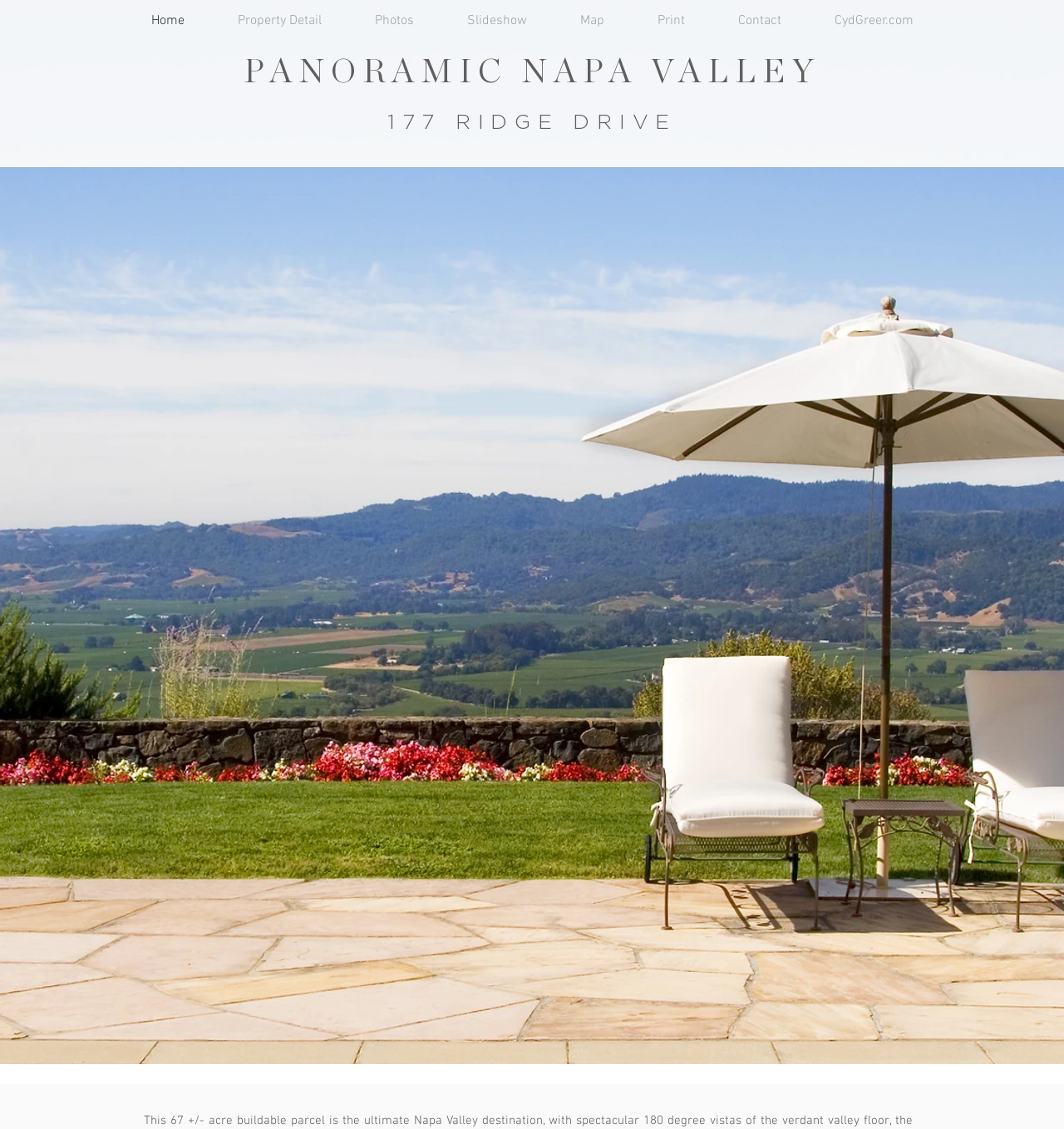Can you find the bounding box coordinates for the element to click on to achieve the instruction: "contact the agent"?

[0.669, 0.0, 0.759, 0.037]